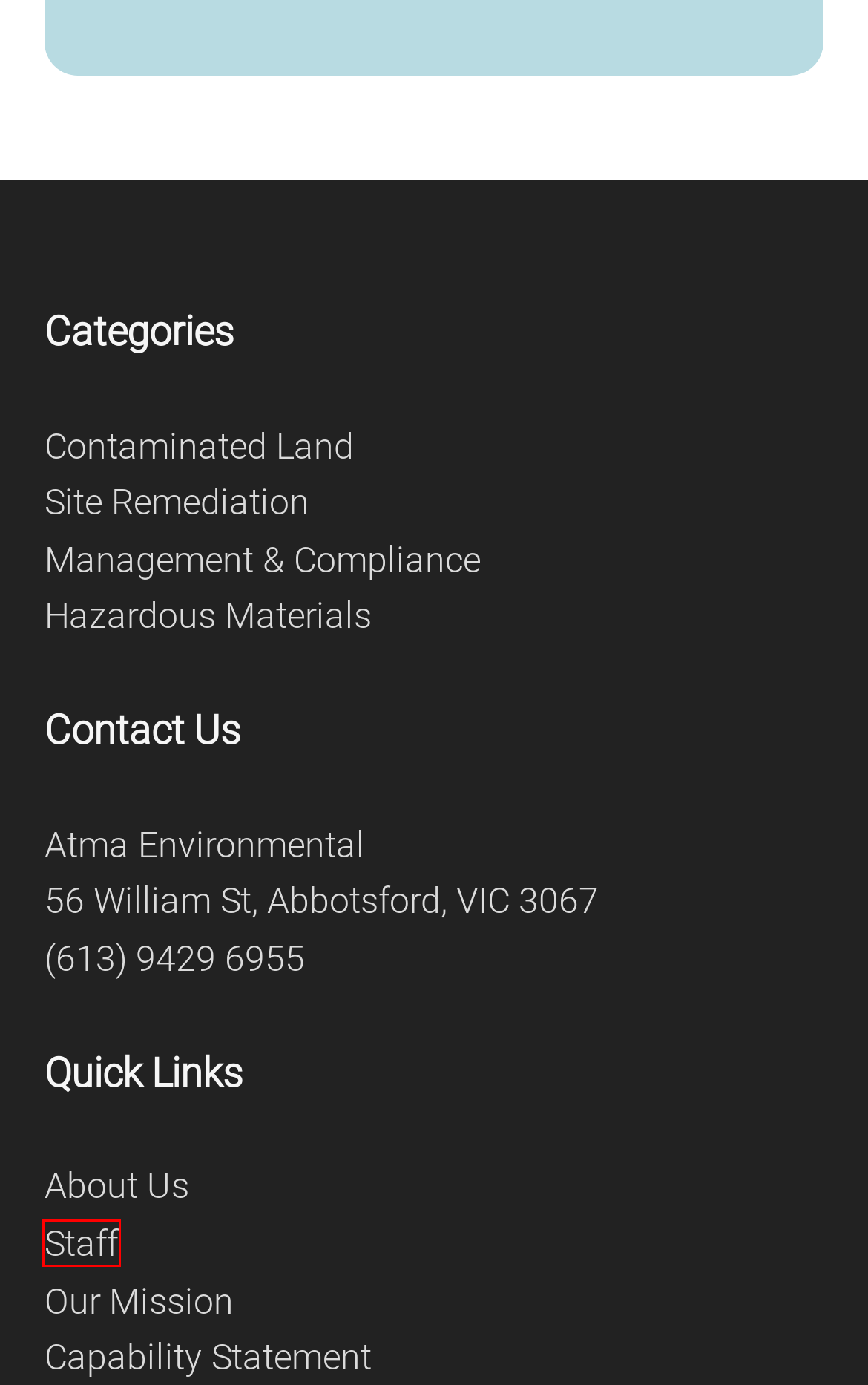You are looking at a webpage screenshot with a red bounding box around an element. Pick the description that best matches the new webpage after interacting with the element in the red bounding box. The possible descriptions are:
A. Our Mission  - Atma Environmental
B. Clean Up to The Extent Practicable (CUTEP)  - Atma Environmental
C. Policies  - Atma Environmental
D. Management & Compliance of Contaminated Land  - Atma Environmental
E. Privacy Policy  - Atma Environmental
F. The Atma Environmental Consulting Team  - Atma Environmental
G. About Us  - Atma Environmental
H. Capability Statement Atma Environmental

F